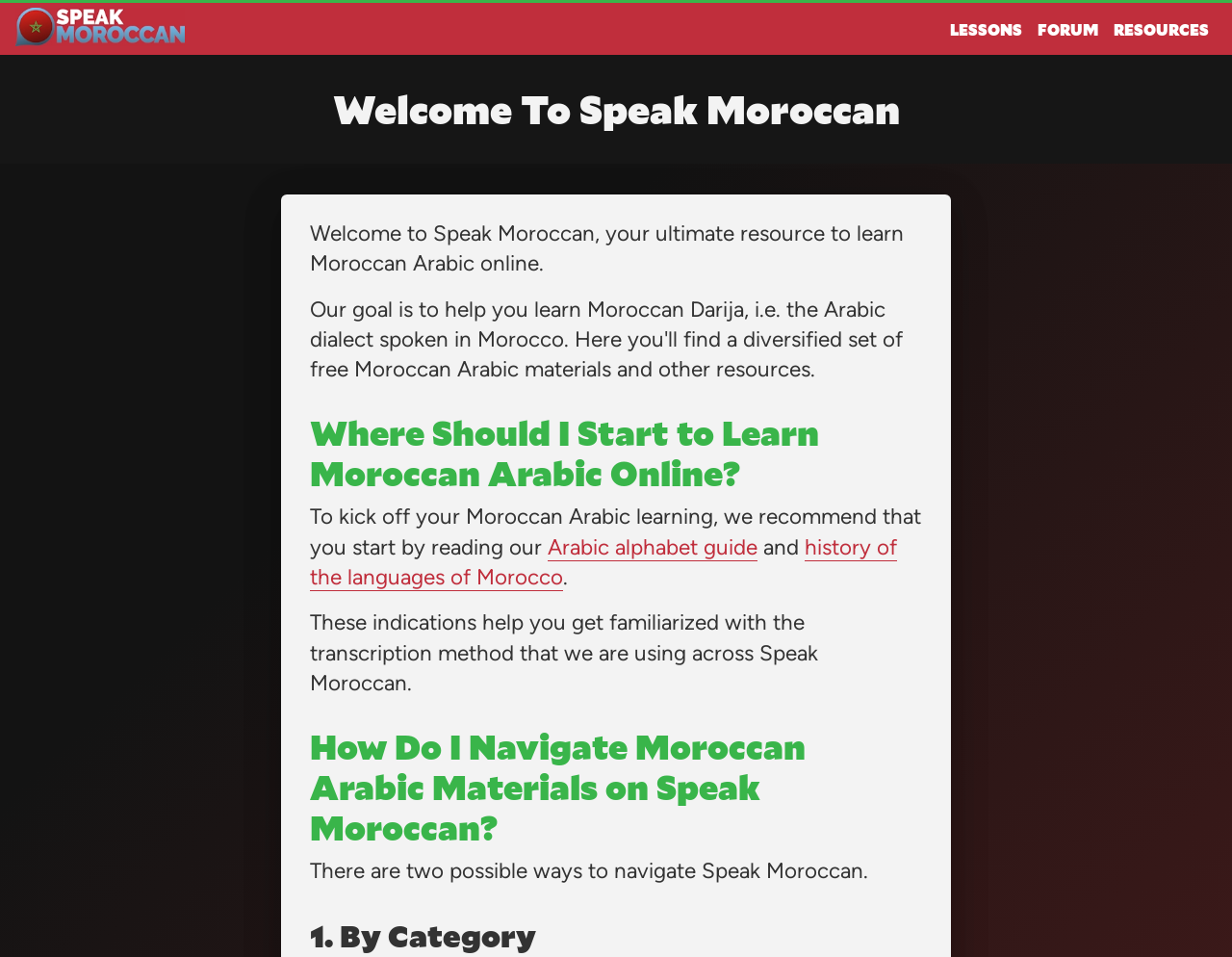Identify and provide the bounding box for the element described by: "Treatment by Stage".

None